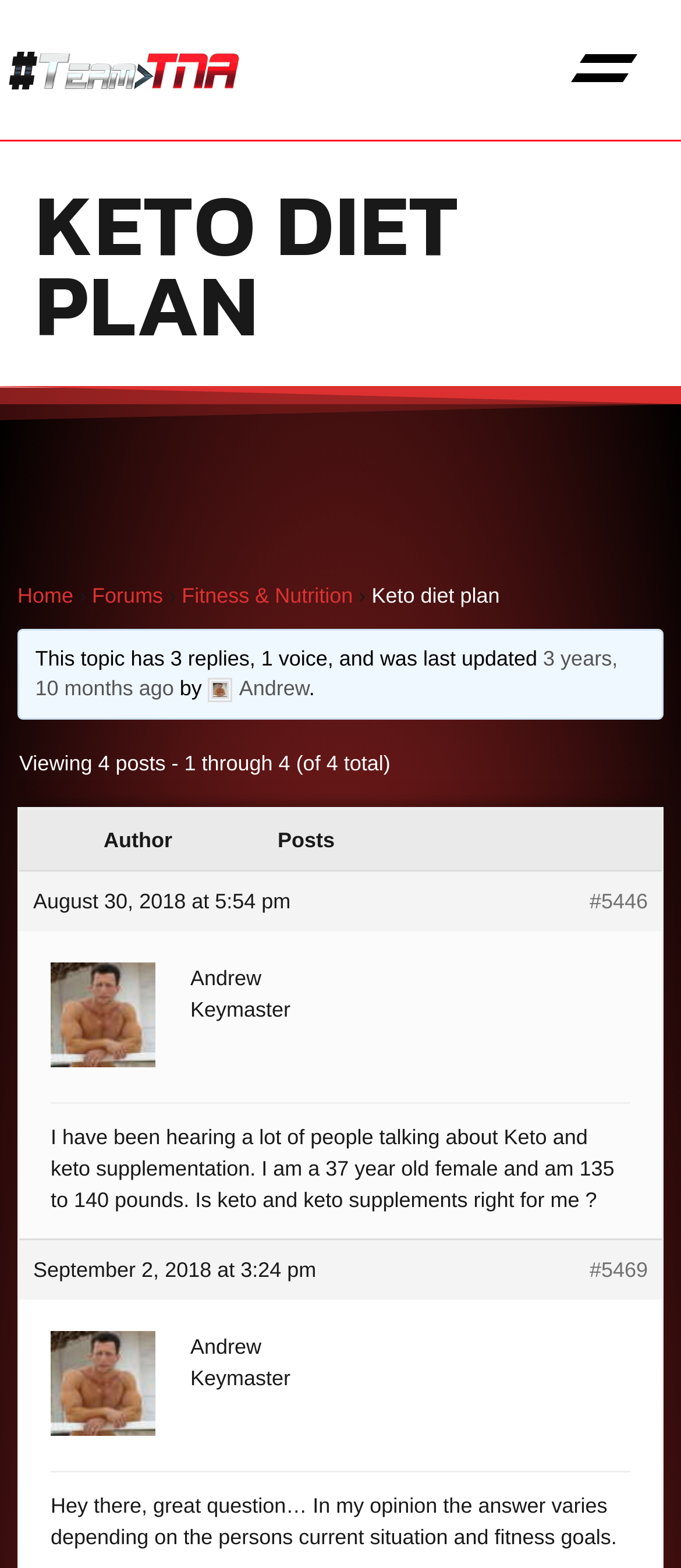Who is the author of the first post?
Look at the image and construct a detailed response to the question.

I can see that the first post is written by 'Andrew Andrew' as it is mentioned in the text of the webpage along with the author's image.